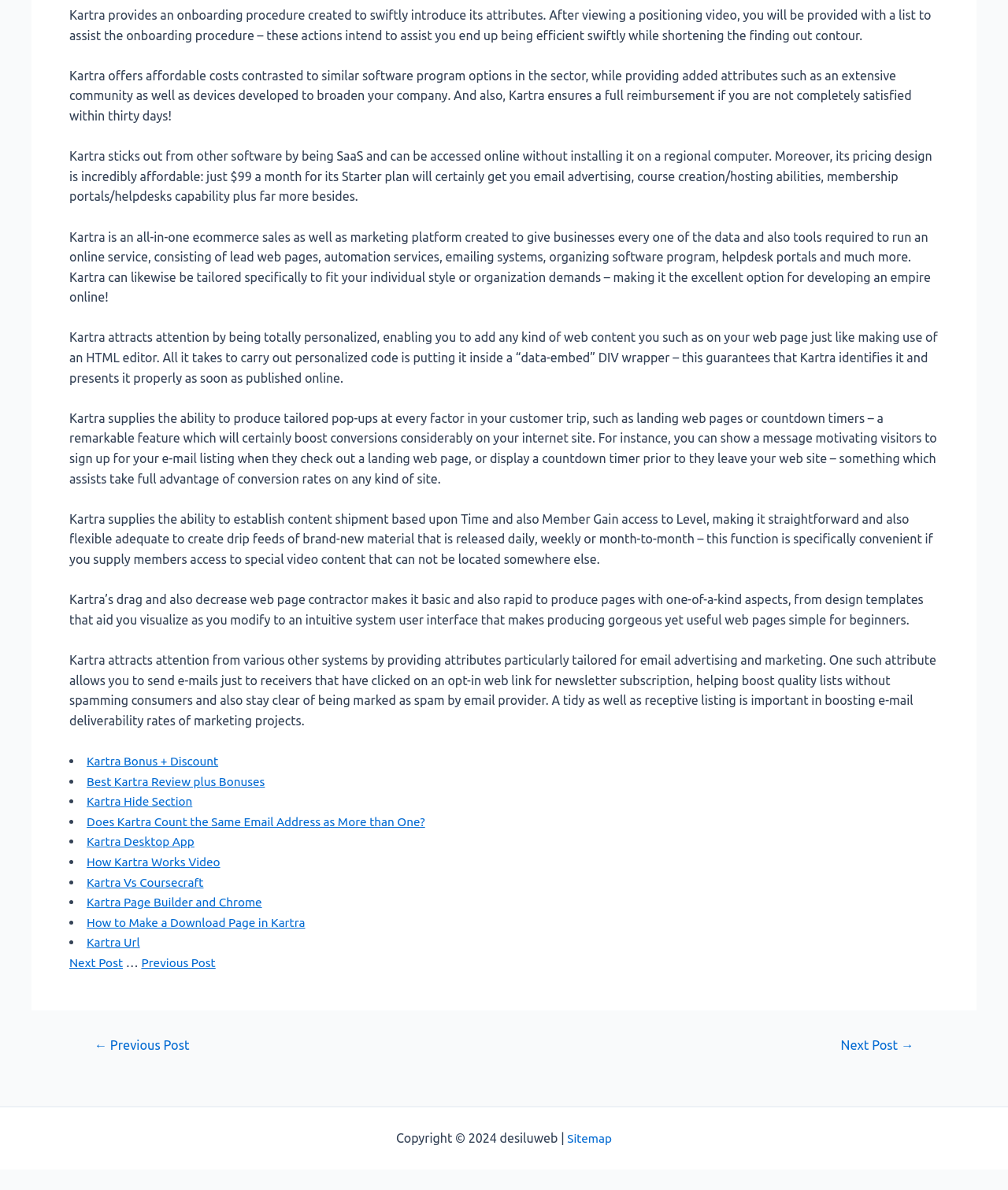What is the benefit of Kartra's content delivery feature?
Refer to the image and give a detailed response to the question.

The webpage explains that Kartra's content delivery feature allows for setting up content delivery based on Time and Member Access Level, making it straightforward and flexible enough to create drip feeds of new content that is released daily, weekly, or monthly, which is especially convenient if users provide members access to special video content that cannot be found elsewhere.